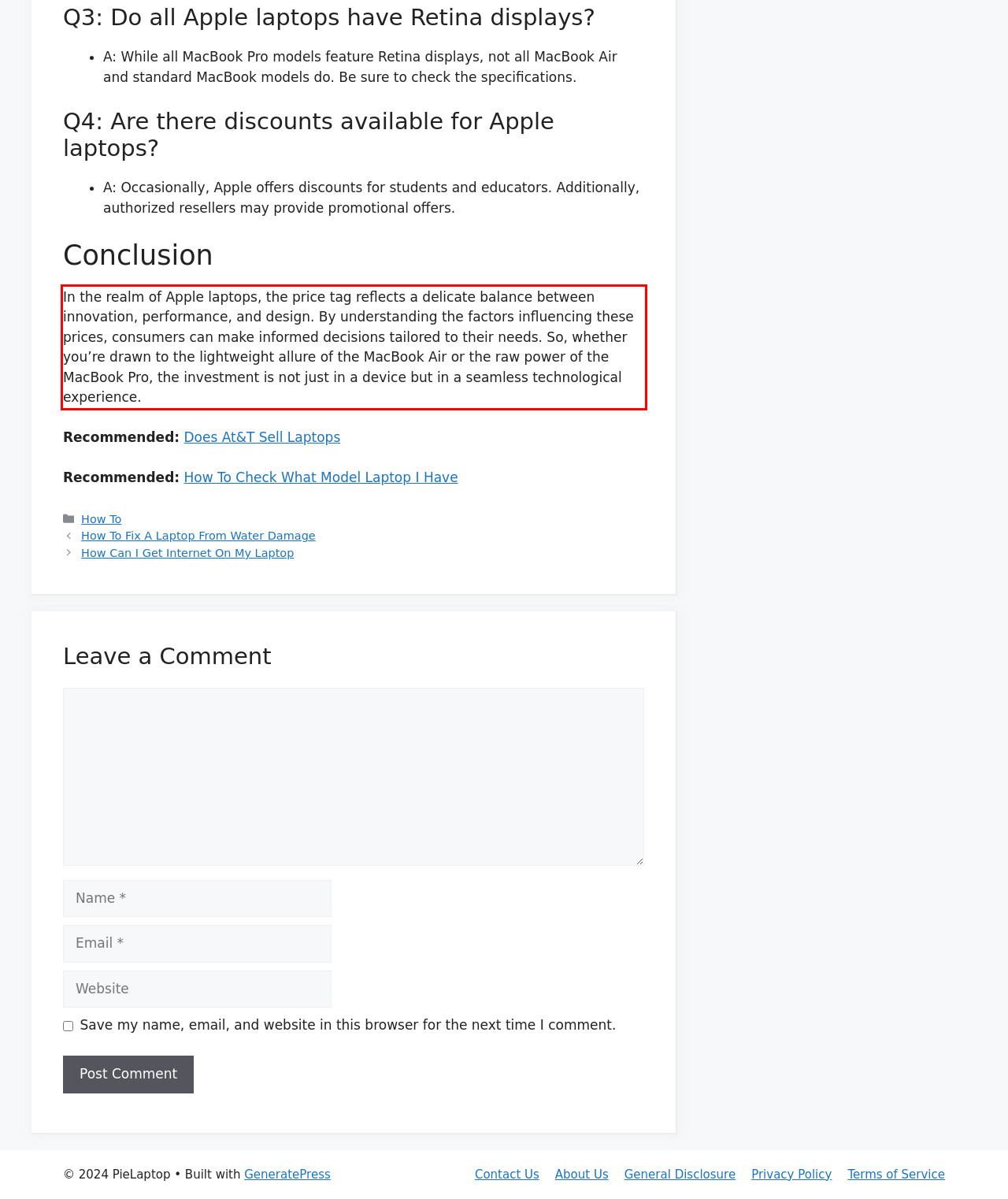Given a screenshot of a webpage with a red bounding box, extract the text content from the UI element inside the red bounding box.

In the realm of Apple laptops, the price tag reflects a delicate balance between innovation, performance, and design. By understanding the factors influencing these prices, consumers can make informed decisions tailored to their needs. So, whether you’re drawn to the lightweight allure of the MacBook Air or the raw power of the MacBook Pro, the investment is not just in a device but in a seamless technological experience.